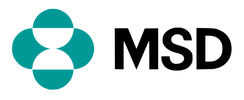Explain the content of the image in detail.

The image features the logo of Merck Sharp & Dohme, commonly known as MSD. The design prominently includes a stylized emblem consisting of interconnected circles in teal surrounding a white central element, symbolizing collaboration and innovation in the pharmaceutical sector. Adjacent to the emblem is the bold lettering "MSD," representing the company's name and its commitment to advancing healthcare solutions, particularly in the field of immuno-oncology. This logo is part of a broader narrative highlighting Akamis Bio's collaborative initiatives with industry leaders to enhance the development of therapeutic platforms, like their T-SIGn® system, for treating solid tumors.